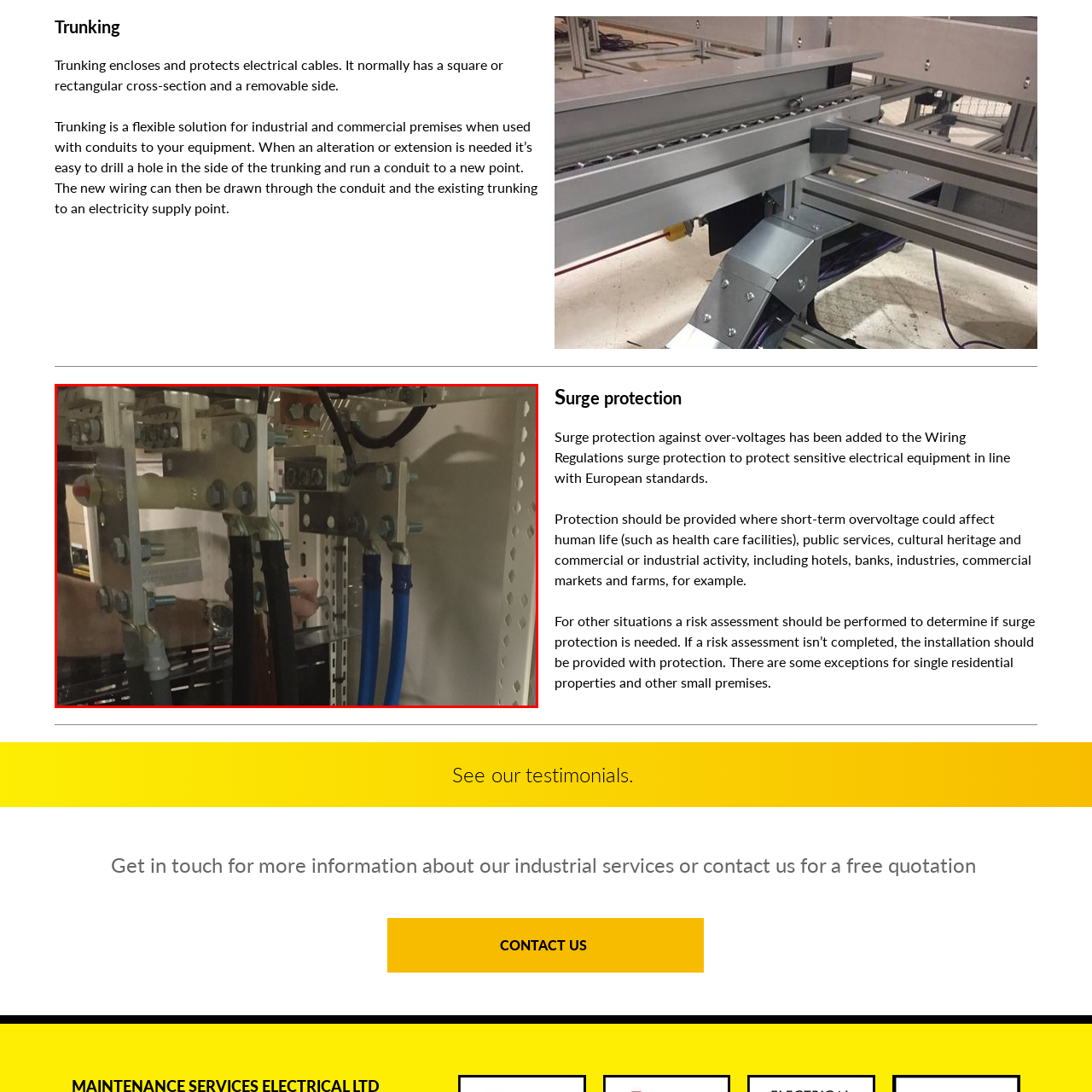What type of environments is this installation tailored for?
Analyze the image highlighted by the red bounding box and give a detailed response to the question using the information from the image.

The metallic connections are secured with bolts and are possibly integrated into a larger electrical system, indicating a professional installation tailored for industrial or commercial environments.